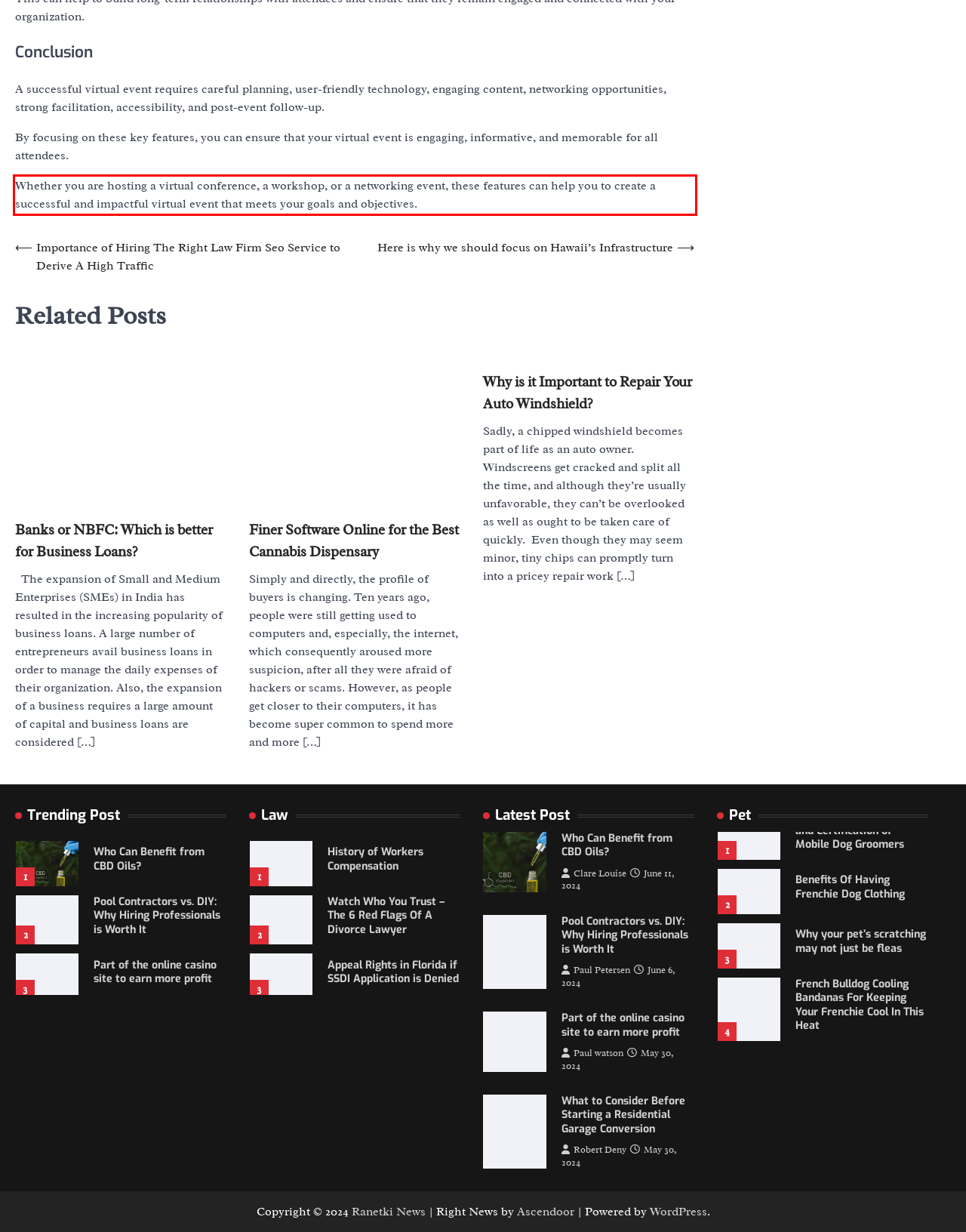Review the webpage screenshot provided, and perform OCR to extract the text from the red bounding box.

Whether you are hosting a virtual conference, a workshop, or a networking event, these features can help you to create a successful and impactful virtual event that meets your goals and objectives.